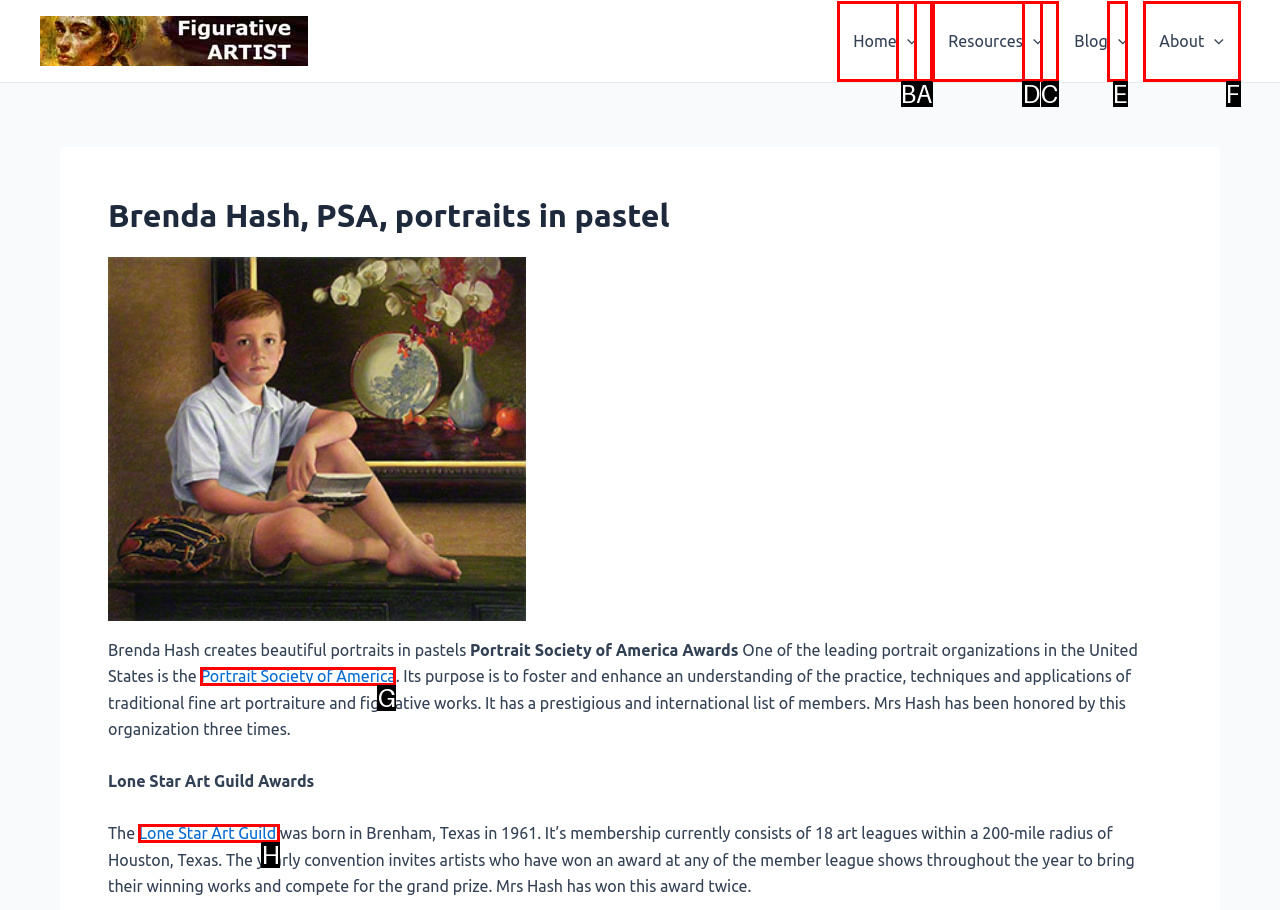Identify the HTML element that matches the description: About. Provide the letter of the correct option from the choices.

F